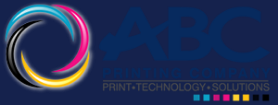Explain in detail what you see in the image.

The image showcases the logo of ABC Printing Company, featuring a modern design that emphasizes vibrant colors and technology. The logo includes a circular graphic composed of four swirling elements in shades of cyan, magenta, yellow, and black, symbolizing the company’s expertise in printing. Adjacent to this graphic, the company name "ABC PRINTING COMPANY" is rendered in a bold, professional font, further highlighting the commitment to print excellence. Beneath the name, the tagline "PRINT • TECHNOLOGY • SOLUTIONS" suggests a comprehensive approach, positioning ABC Printing Company as a leader in innovative printing services. This logo reflects the company's dedication to quality and modernity in the printing industry.